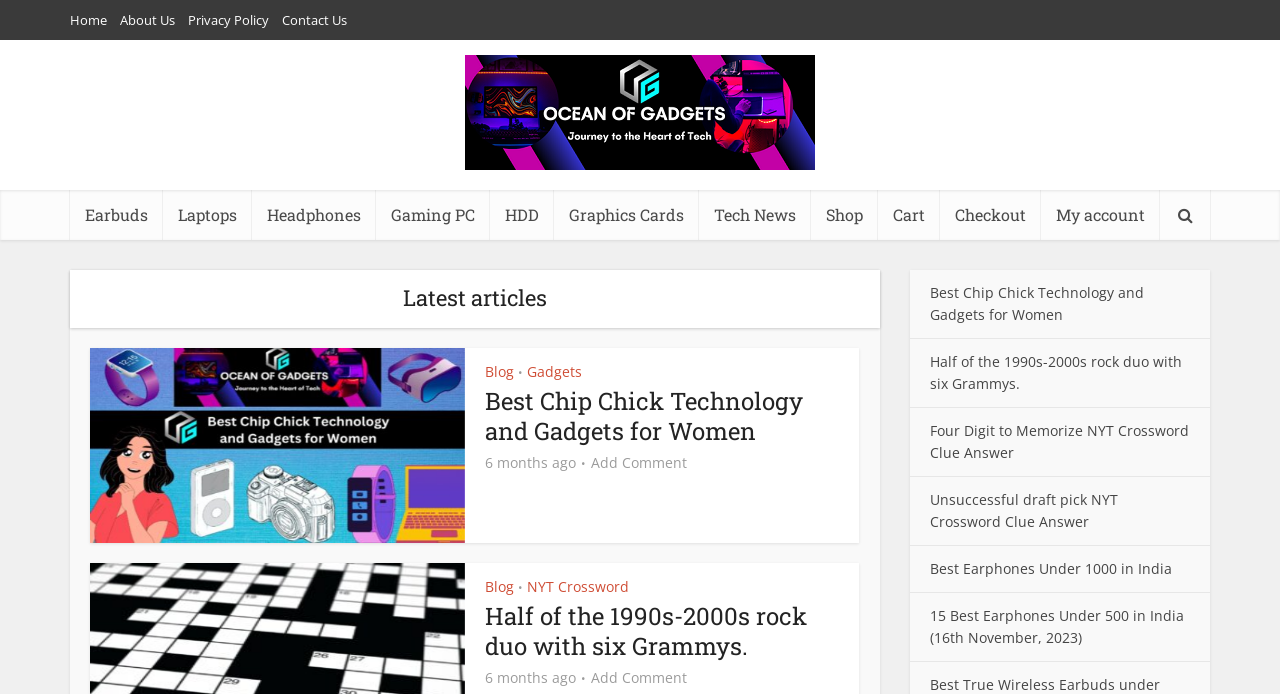Please respond to the question using a single word or phrase:
How many months ago was the first article published?

6 months